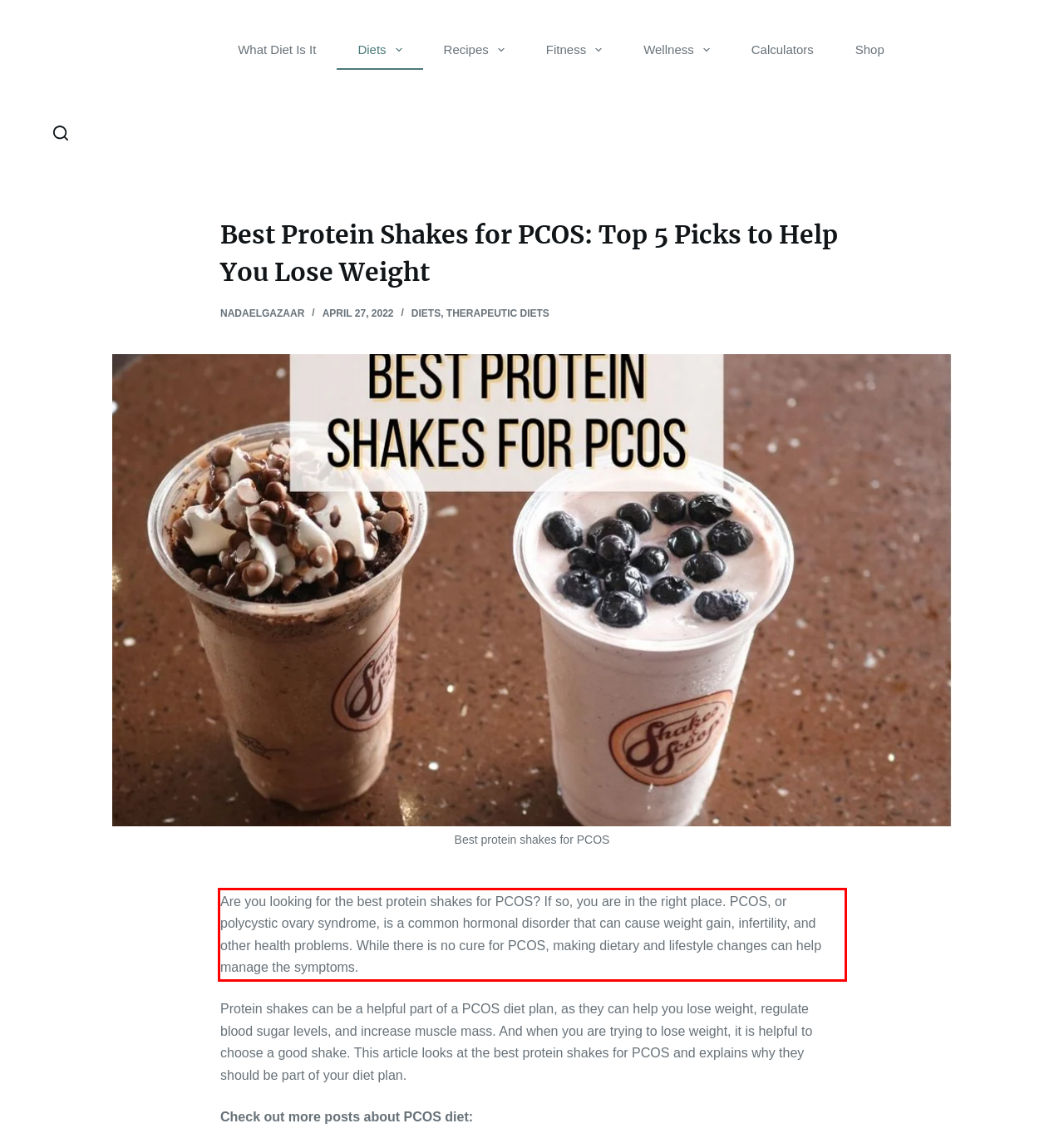By examining the provided screenshot of a webpage, recognize the text within the red bounding box and generate its text content.

Are you looking for the best protein shakes for PCOS? If so, you are in the right place. PCOS, or polycystic ovary syndrome, is a common hormonal disorder that can cause weight gain, infertility, and other health problems. While there is no cure for PCOS, making dietary and lifestyle changes can help manage the symptoms.